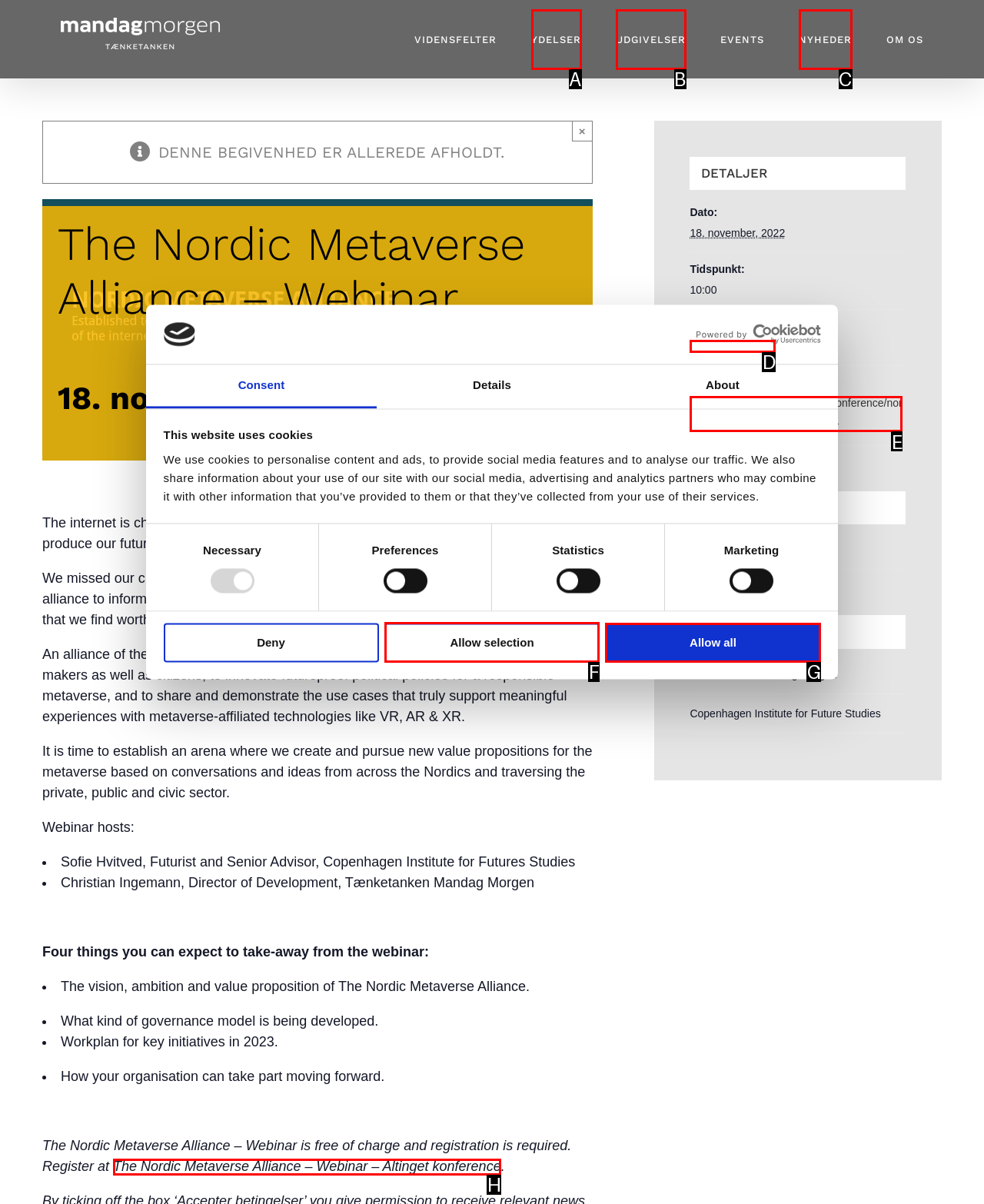Identify the letter of the UI element you need to select to accomplish the task: Click the 'Allow selection' button.
Respond with the option's letter from the given choices directly.

F